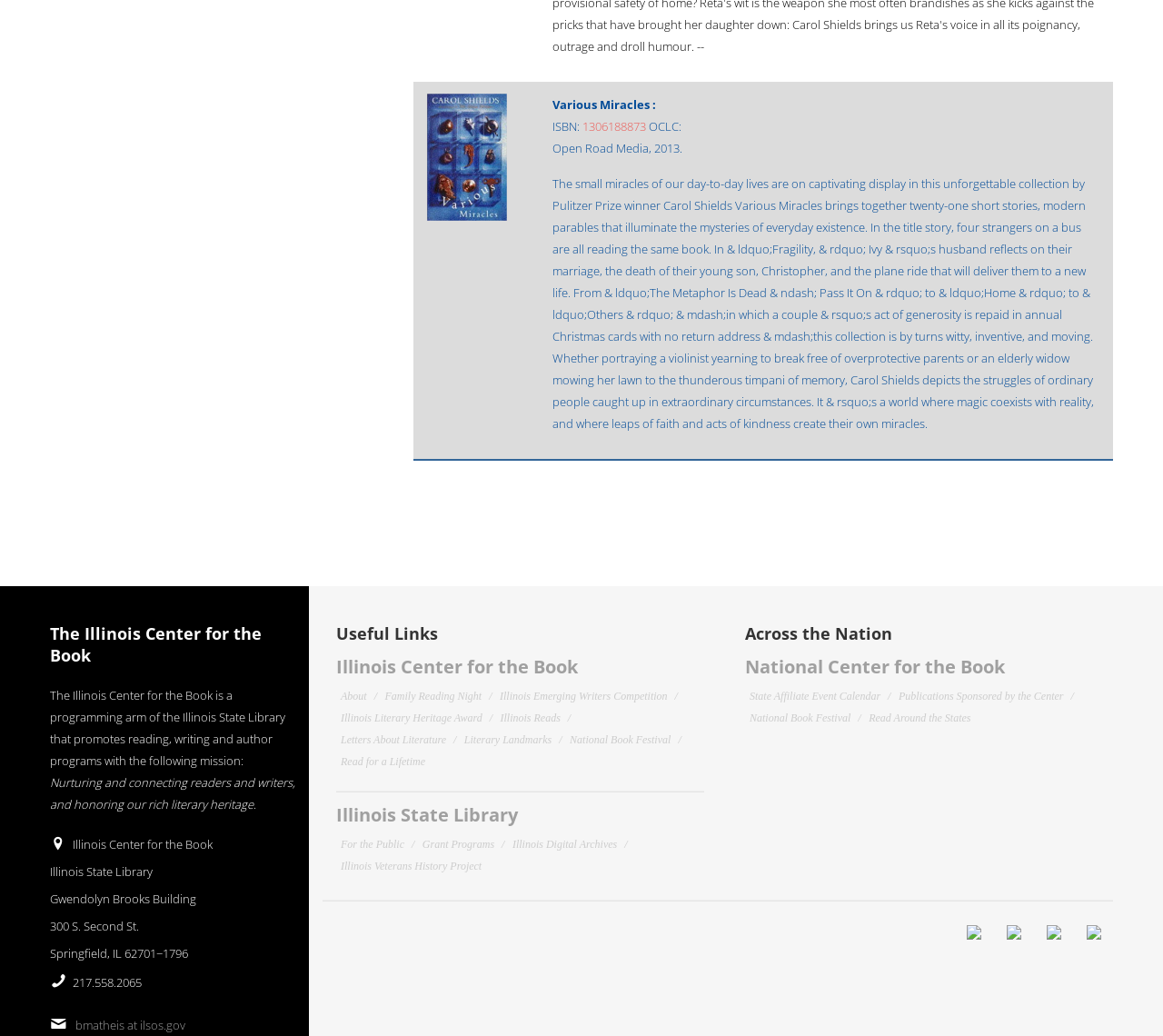Determine the bounding box for the UI element that matches this description: "Illinois Emerging Writers Competition".

[0.43, 0.666, 0.574, 0.678]